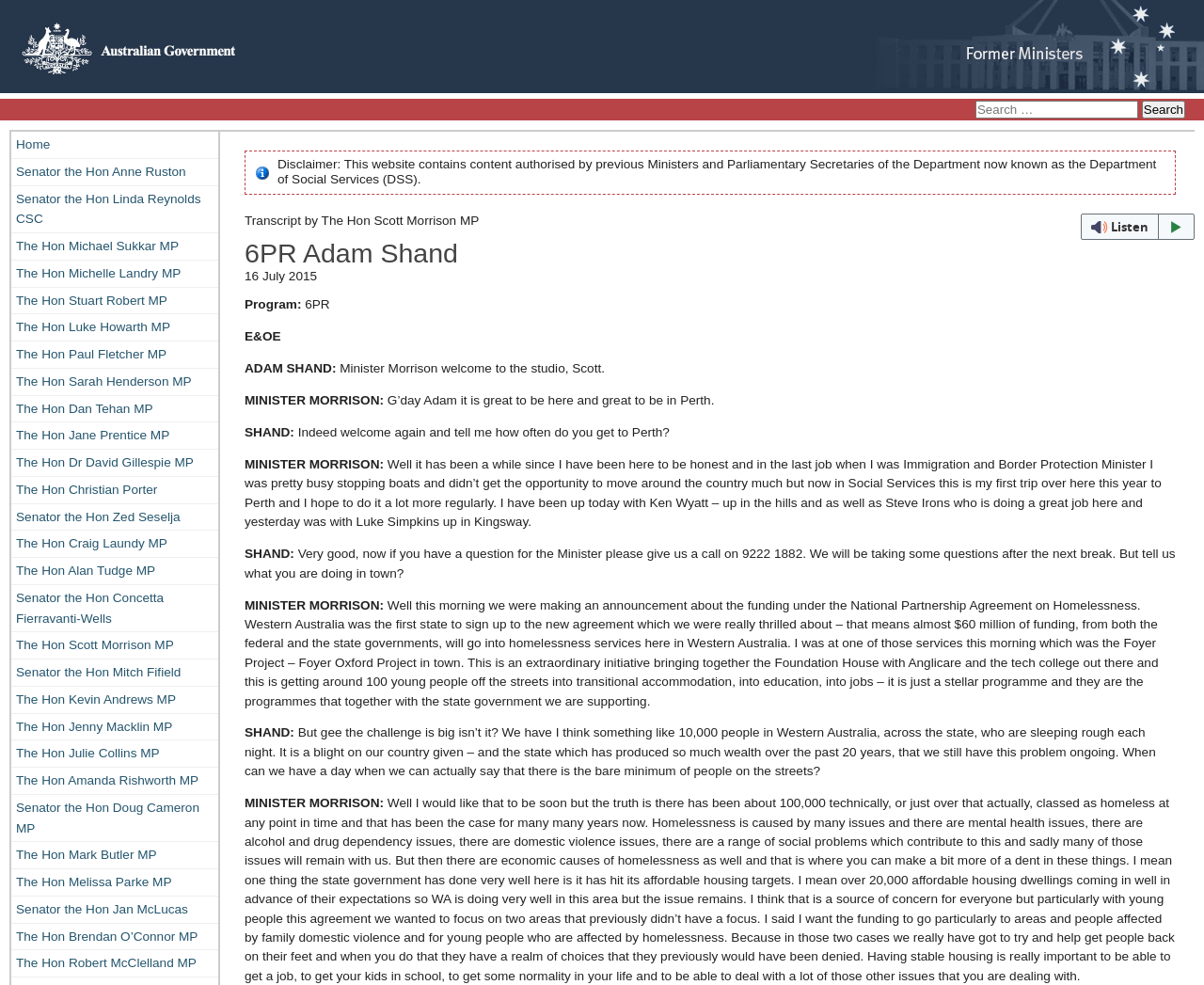Can you find the bounding box coordinates of the area I should click to execute the following instruction: "Search for:"?

[0.81, 0.102, 0.945, 0.12]